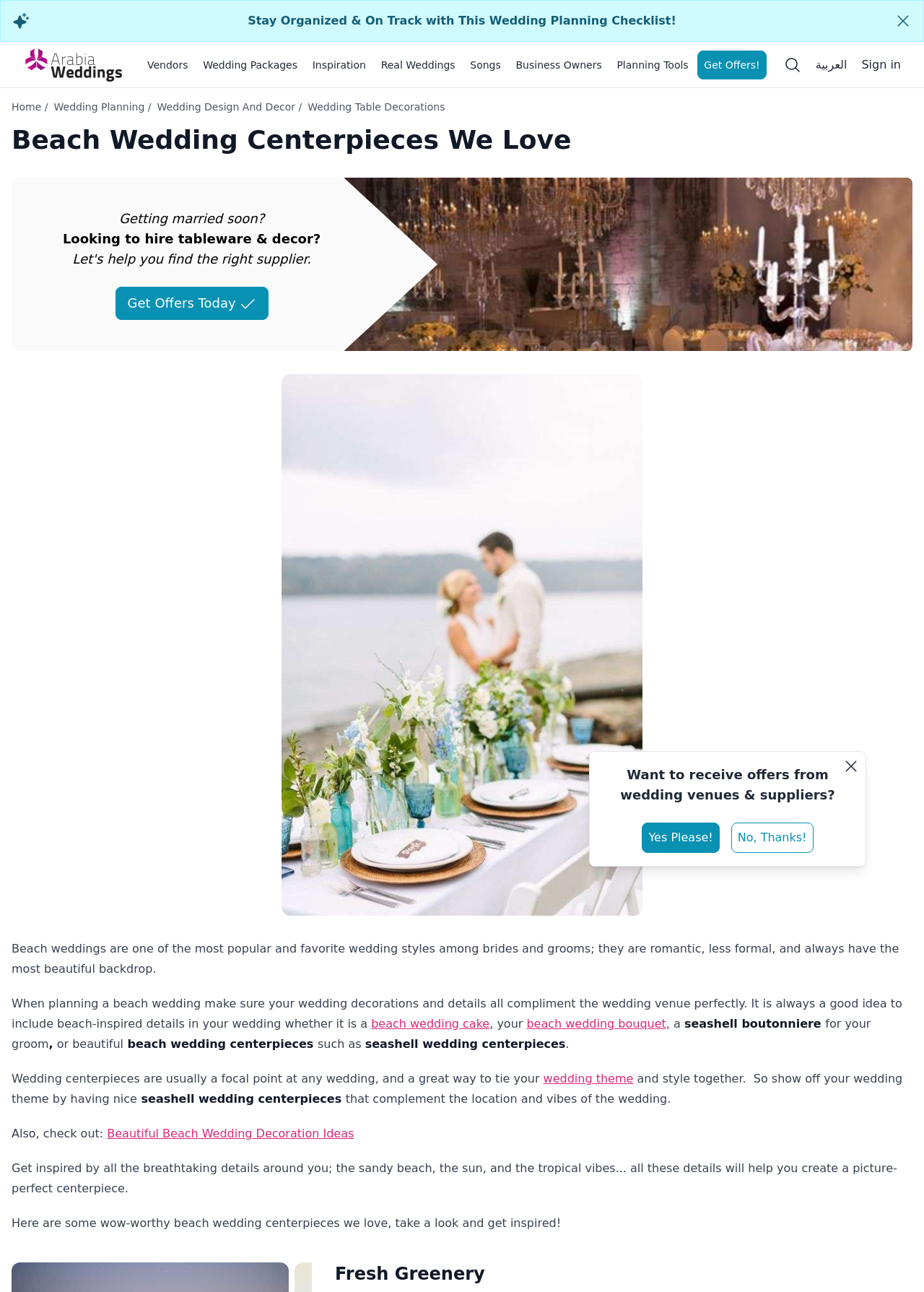Please find the bounding box coordinates of the section that needs to be clicked to achieve this instruction: "Close the alert".

[0.955, 0.001, 0.999, 0.032]